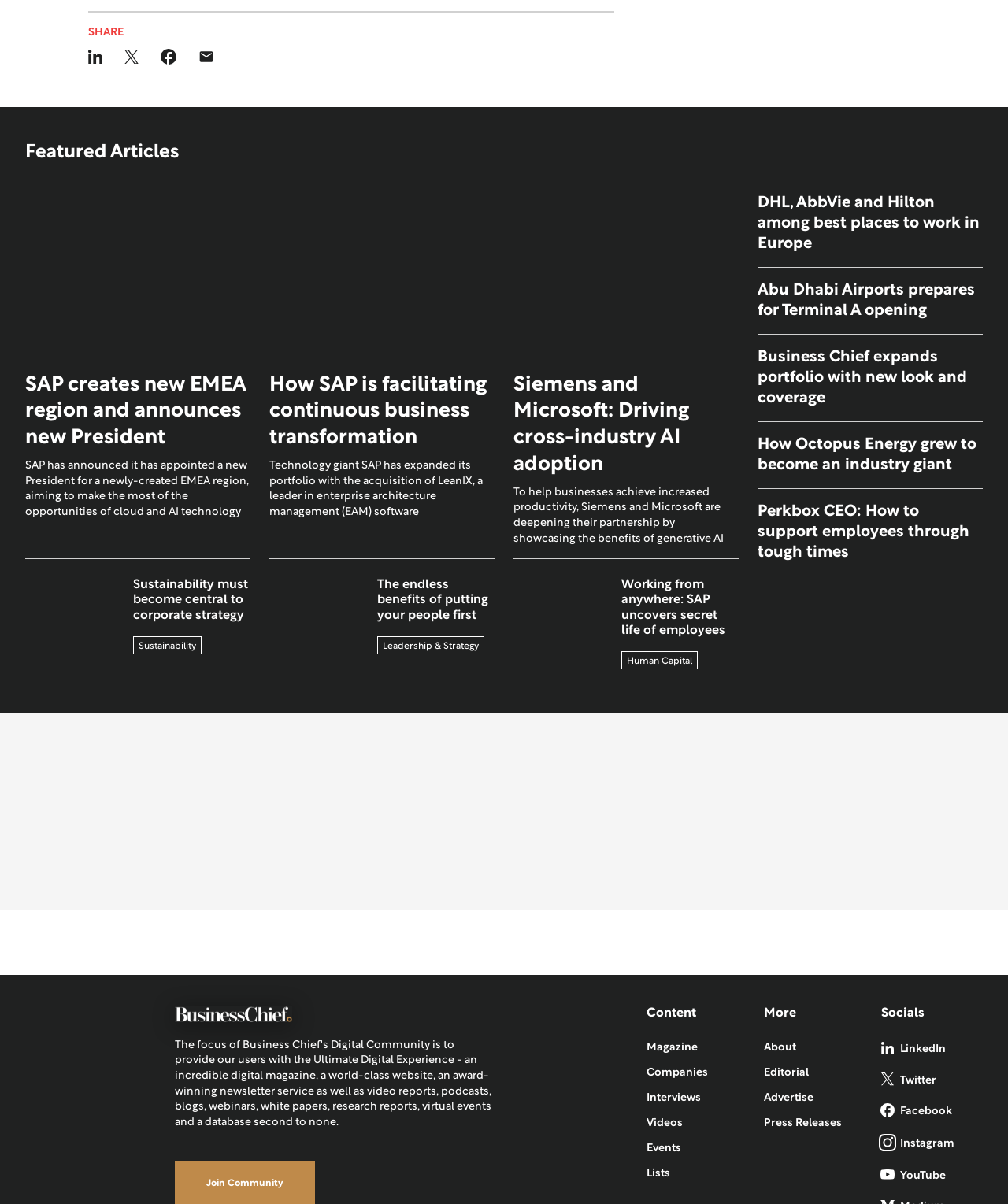What is the category of the article with the heading 'The endless benefits of putting your people first'?
Use the image to give a comprehensive and detailed response to the question.

This answer can be obtained by reading the heading 'The endless benefits of putting your people first' and the subsequent static text 'Leadership & Strategy', which indicates the category of the article.